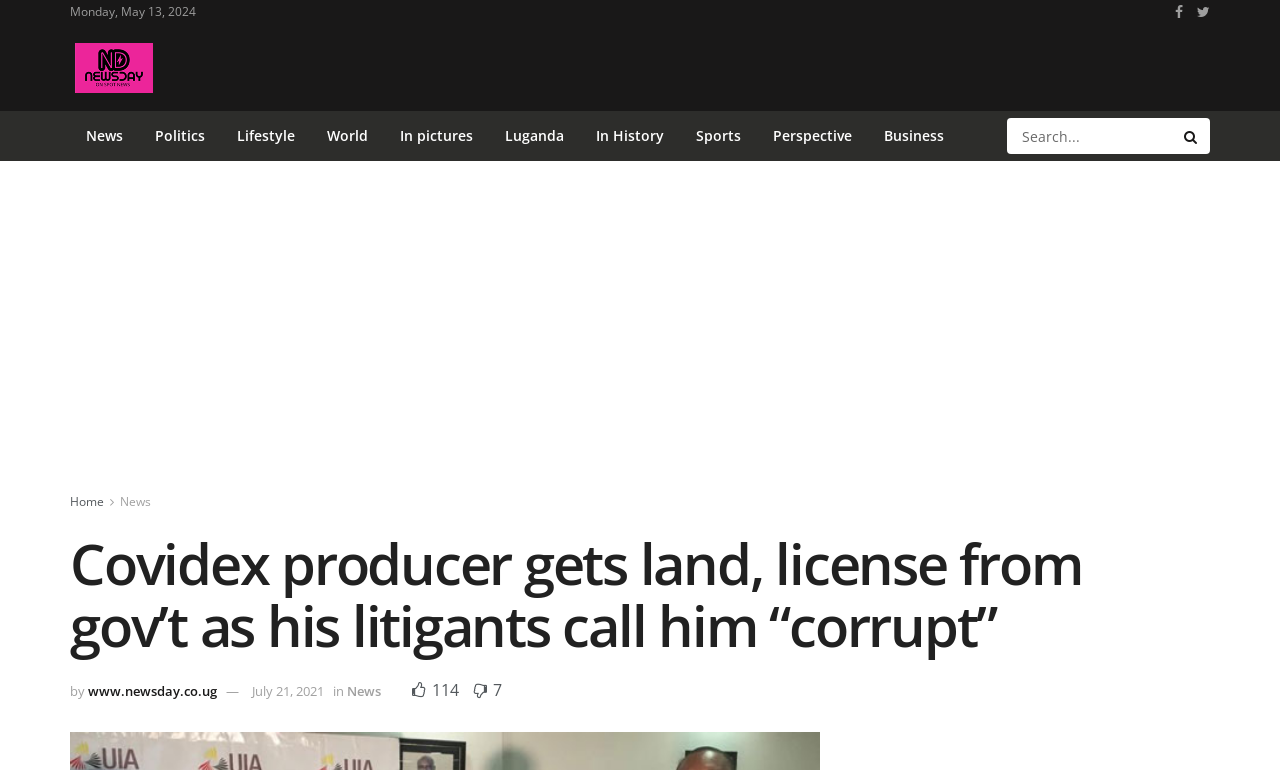Locate the bounding box coordinates of the segment that needs to be clicked to meet this instruction: "Visit the homepage".

[0.055, 0.64, 0.081, 0.662]